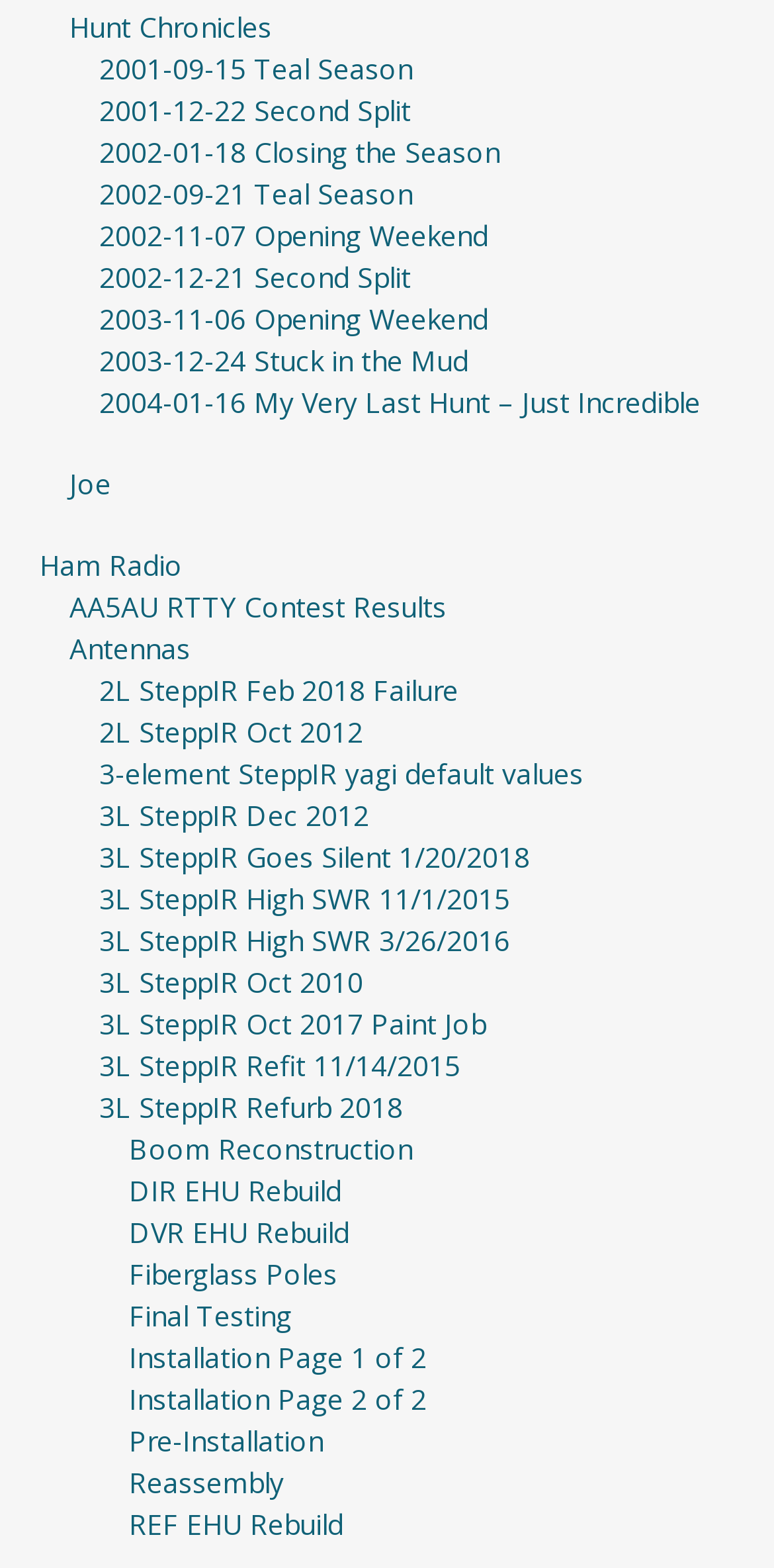Please find the bounding box coordinates of the element that you should click to achieve the following instruction: "Explore Joe's page". The coordinates should be presented as four float numbers between 0 and 1: [left, top, right, bottom].

[0.09, 0.296, 0.144, 0.32]